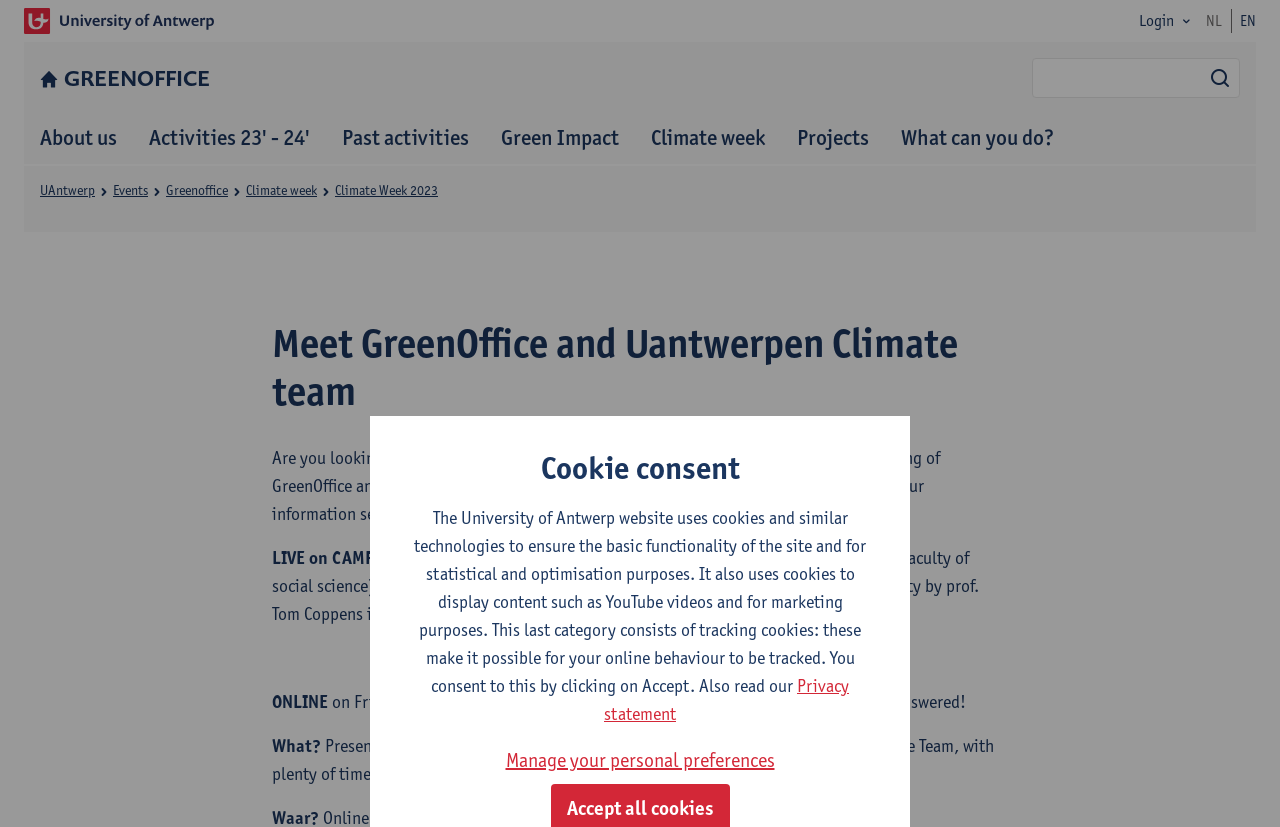Refer to the image and provide an in-depth answer to the question: 
What is the date of the information session on campus?

I found a static text element with the date 'Monday 20 March' which is mentioned as the date of the information session on campus.